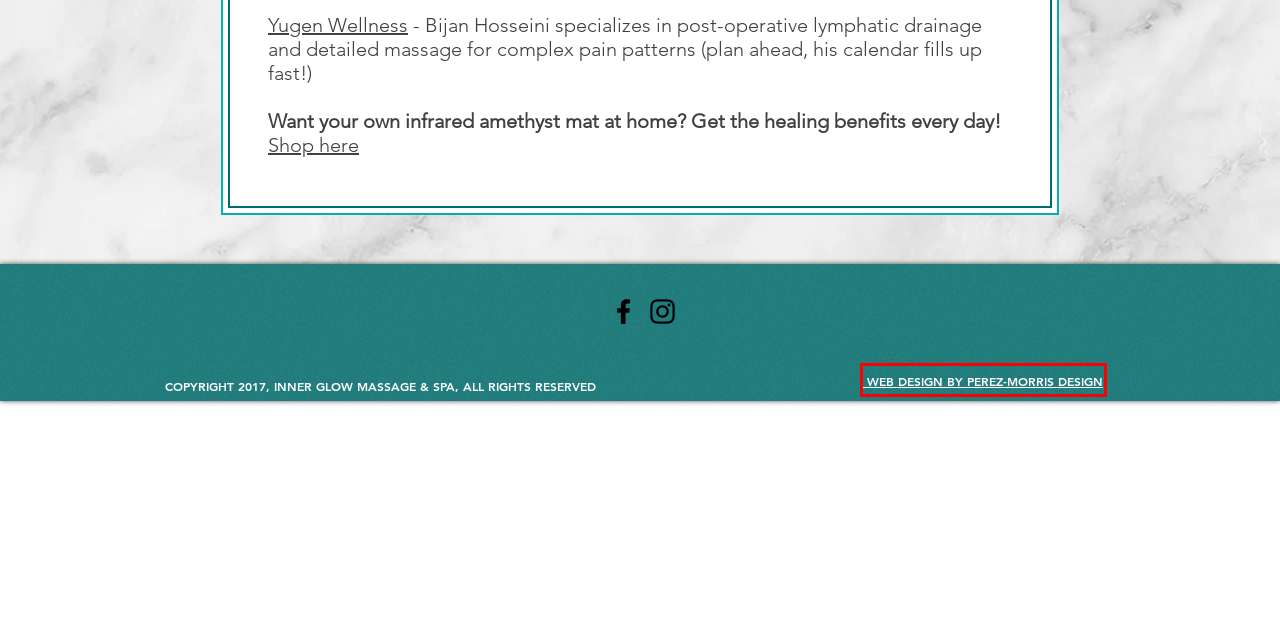Look at the screenshot of the webpage and find the element within the red bounding box. Choose the webpage description that best fits the new webpage that will appear after clicking the element. Here are the candidates:
A. Deep tissue | Back In Balance Massage Therapy | United States
B. Portfolio  | Perez-Morris Design
C. About | Salt Lake City | Inner Glow Massage & Spa
D. Appointments Salt Lake City Inner Glow Massage & Spa
E. Spa Blog Salt Lake City Inner Glow Massage & Spa
F. Yugen Wellness Center
G. Patented PEMF Mats and Devices, The Original 5 Therapies - HealthyLine
H. 5-star Day Spa | Salt Lake City | Inner Glow Massage & Spa

B